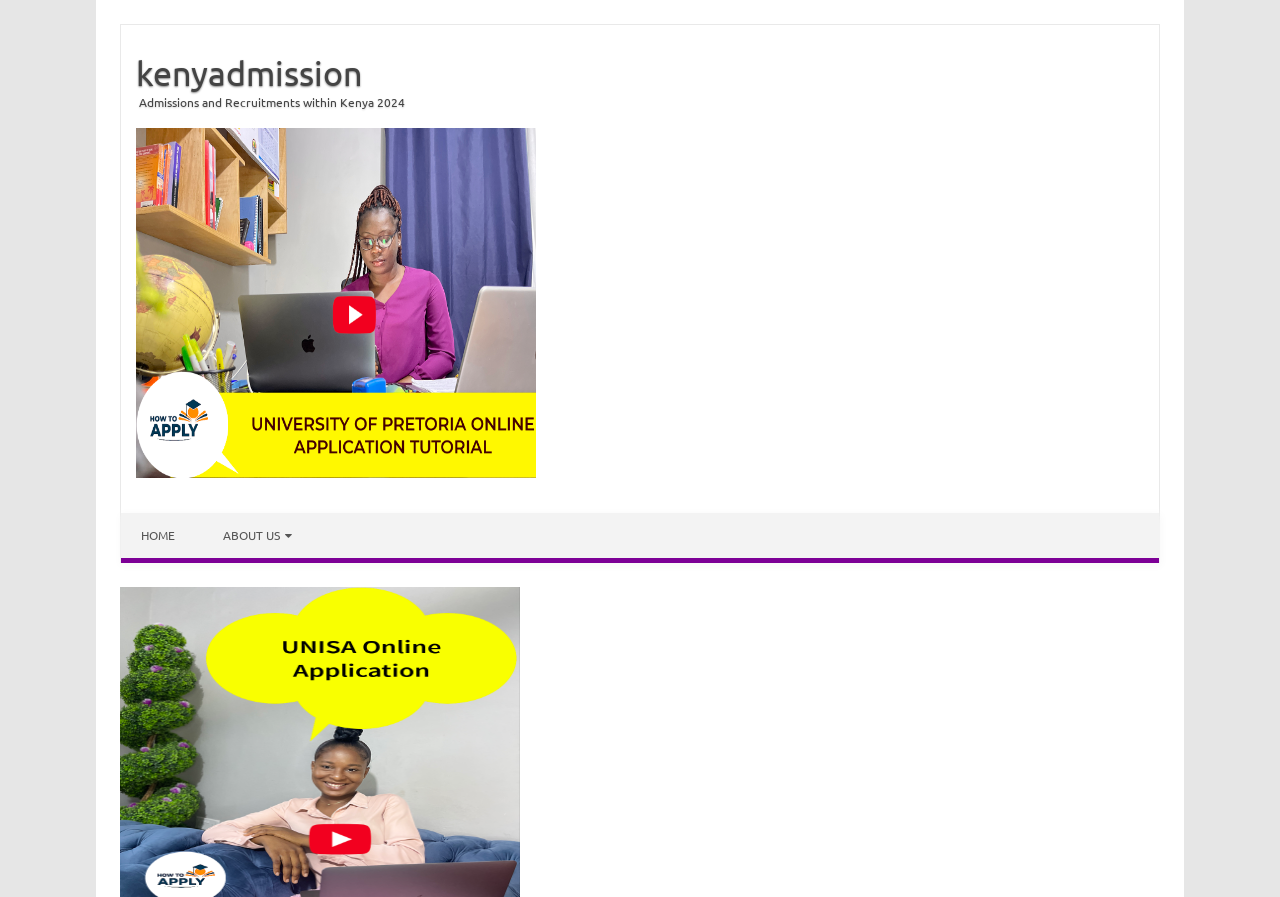What is the shape of the image?
Provide an in-depth and detailed answer to the question.

The image element has a bounding box with coordinates [0.106, 0.143, 0.419, 0.533], which suggests that the image is a rectangle shape.